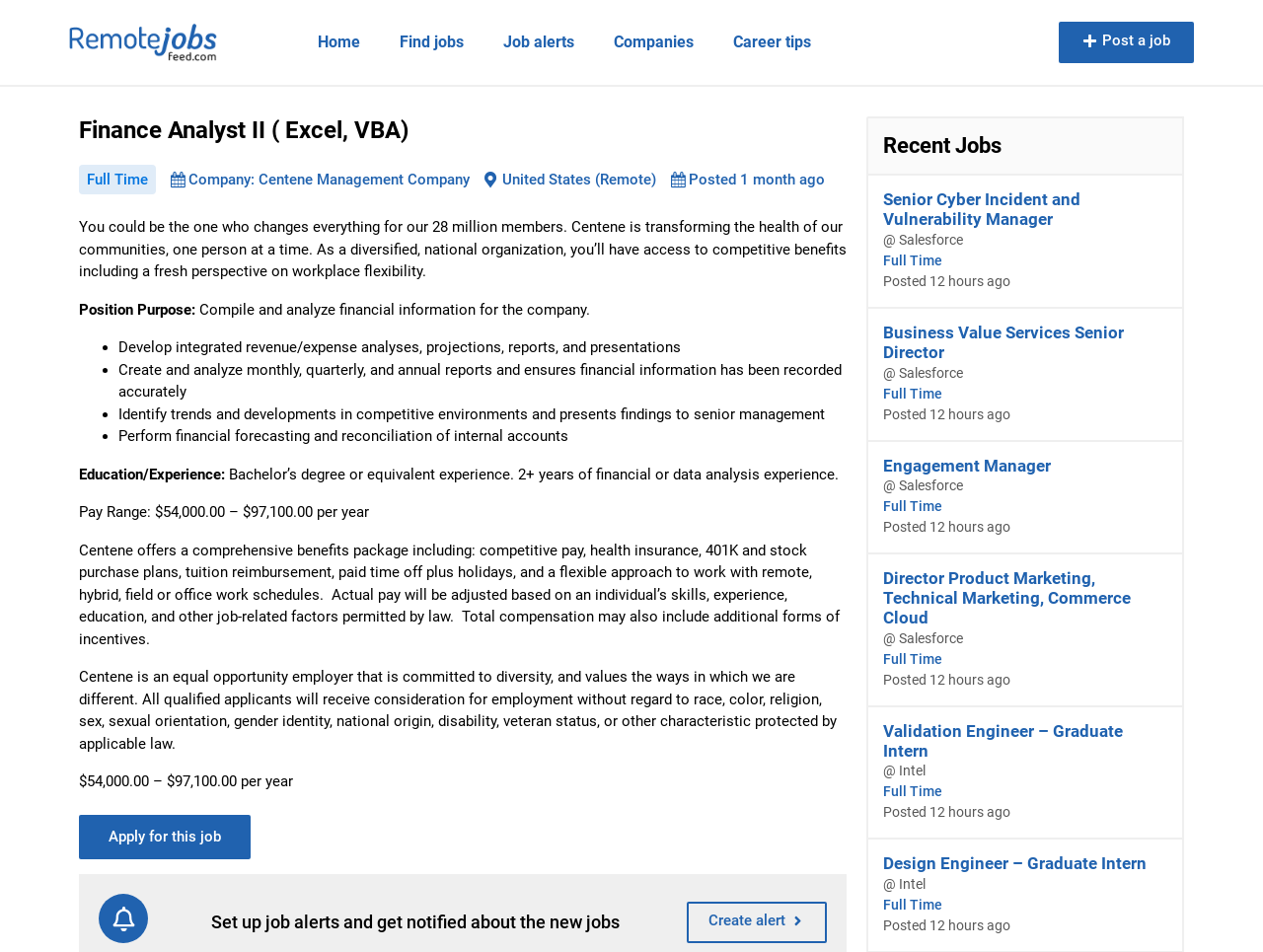Please specify the coordinates of the bounding box for the element that should be clicked to carry out this instruction: "Apply for this job". The coordinates must be four float numbers between 0 and 1, formatted as [left, top, right, bottom].

[0.062, 0.856, 0.198, 0.903]